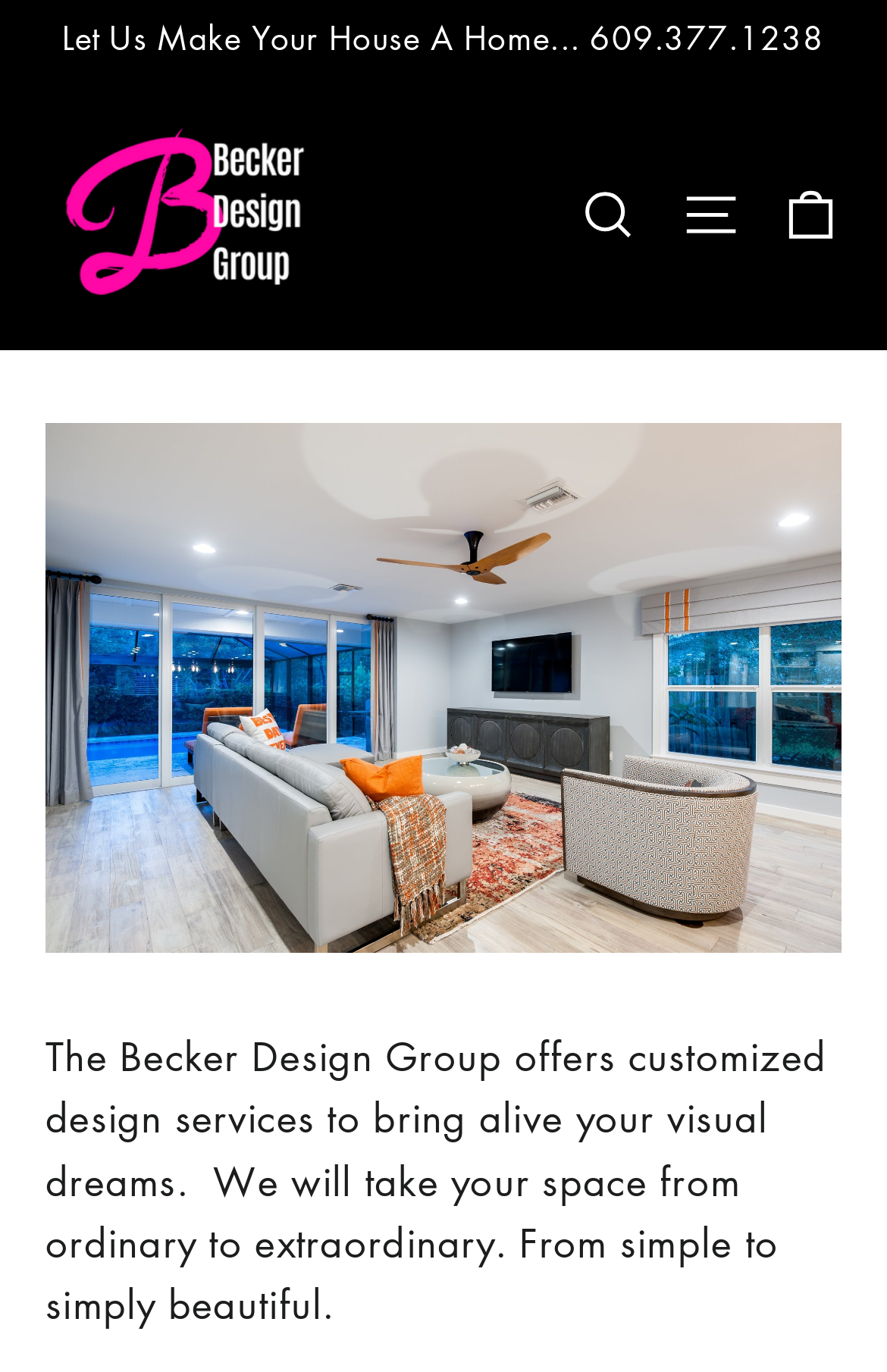Answer the question using only one word or a concise phrase: What is the phone number?

609.377.1238